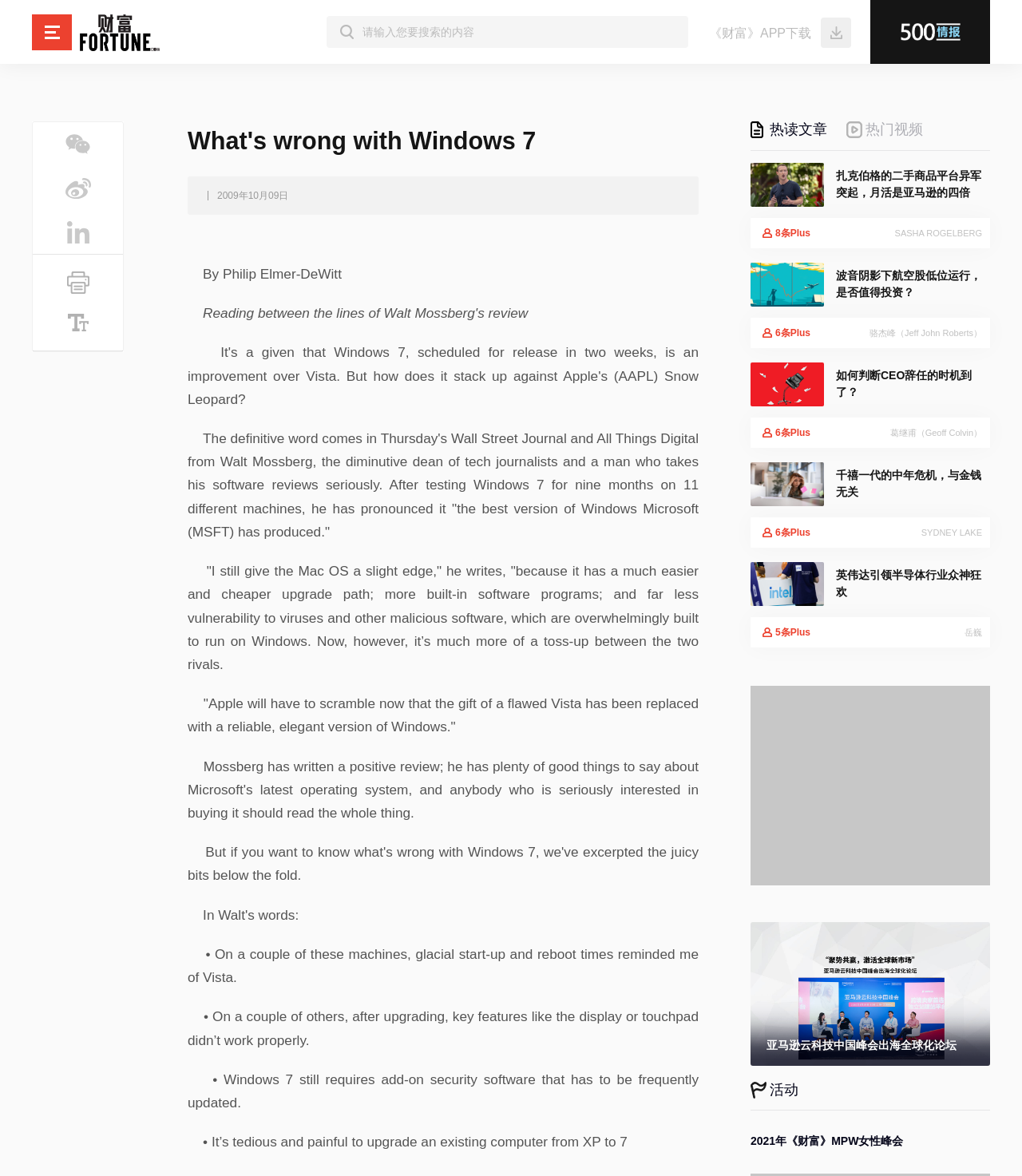Find the bounding box coordinates for the UI element whose description is: "Application of Submersible Pump". The coordinates should be four float numbers between 0 and 1, in the format [left, top, right, bottom].

None